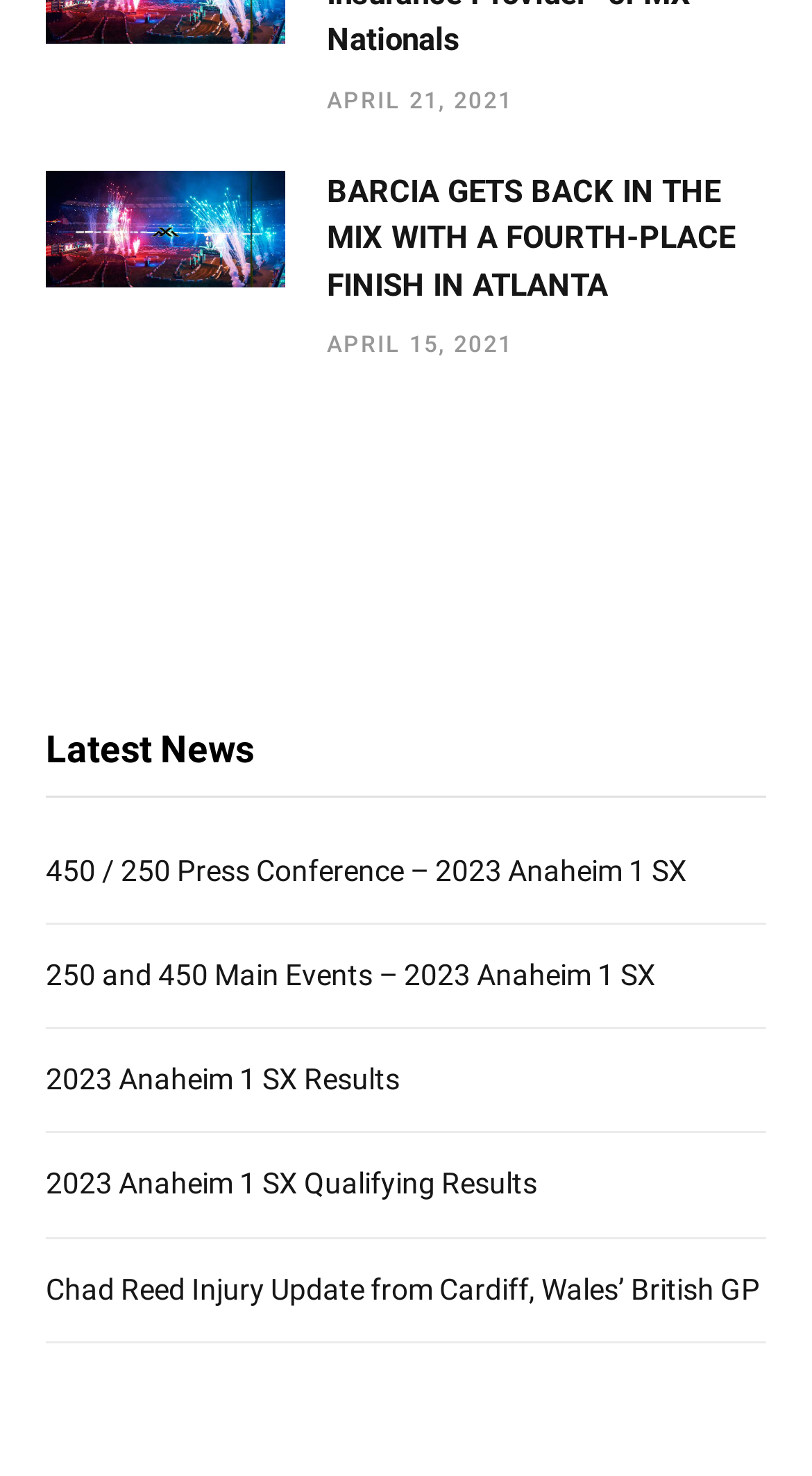How many links are in the latest news section?
Make sure to answer the question with a detailed and comprehensive explanation.

I counted the number of links in the latest news section, starting from 'BARCIA GETS BACK IN THE MIX WITH A FOURTH-PLACE FINISH IN ATLANTA' to 'Chad Reed Injury Update from Cardiff, Wales’ British GP', and found a total of 7 links.